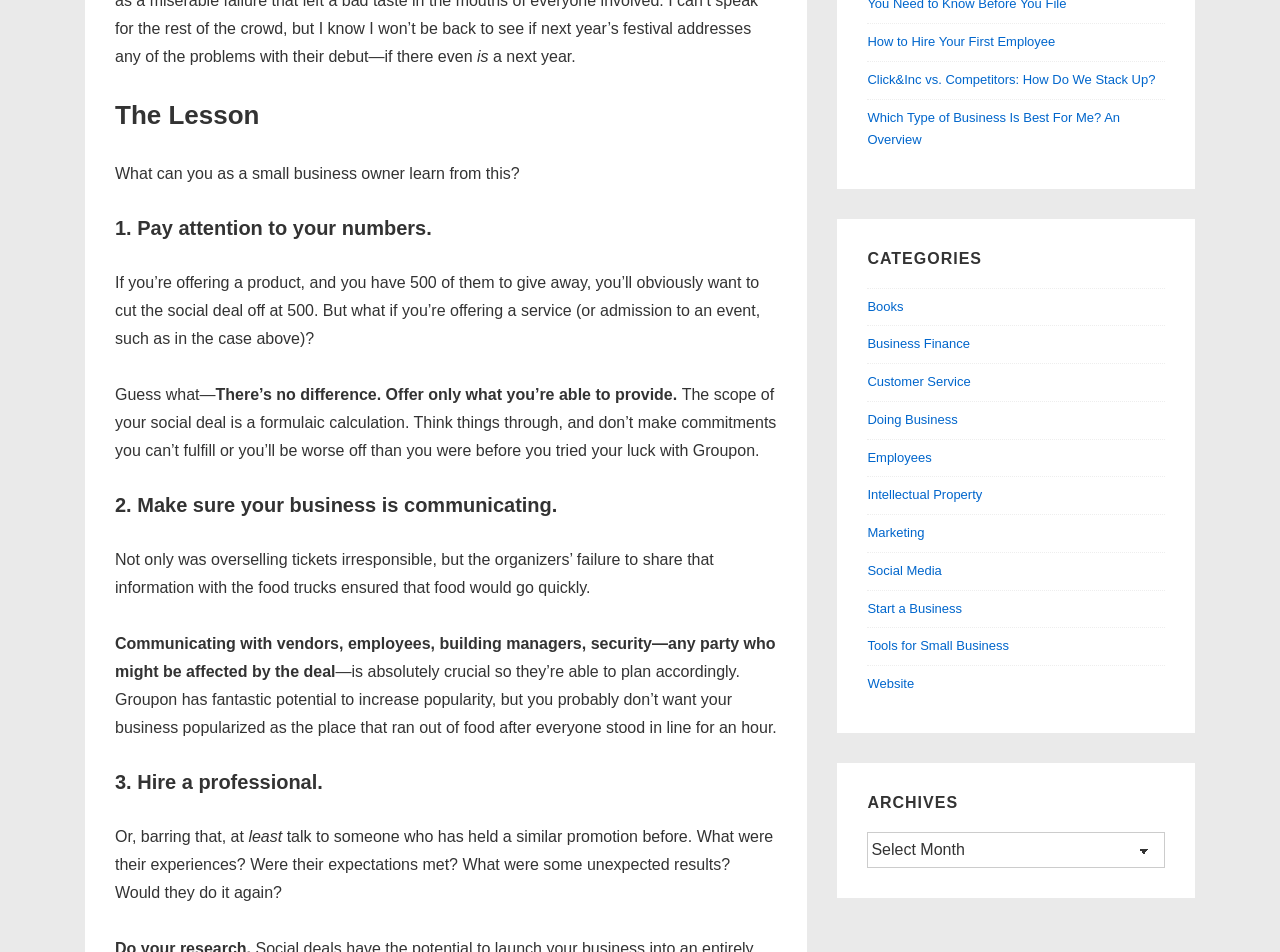Please provide a brief answer to the question using only one word or phrase: 
What is the topic of the article?

Lessons from a social deal